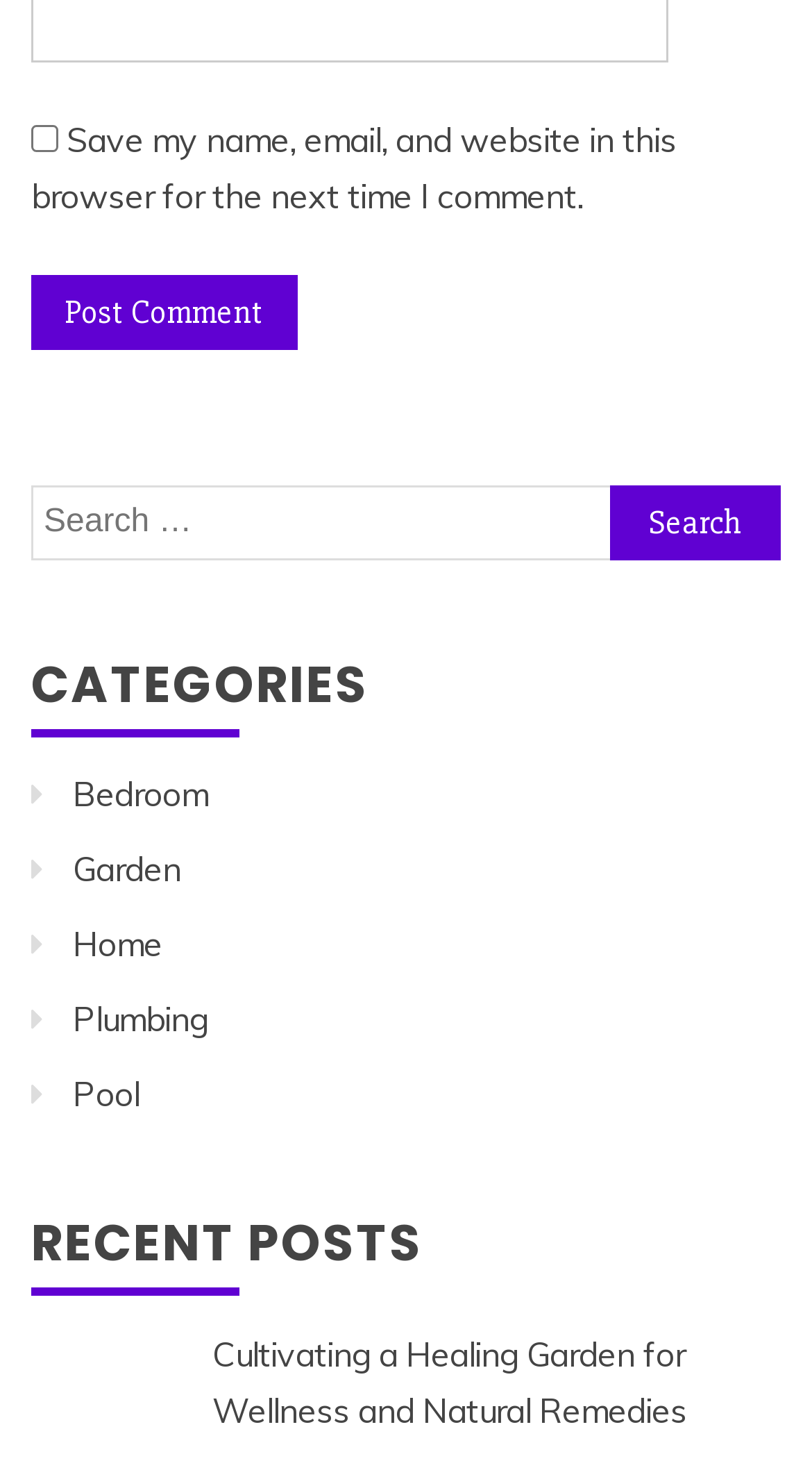Find the bounding box of the element with the following description: "Bedroom". The coordinates must be four float numbers between 0 and 1, formatted as [left, top, right, bottom].

[0.09, 0.524, 0.256, 0.552]